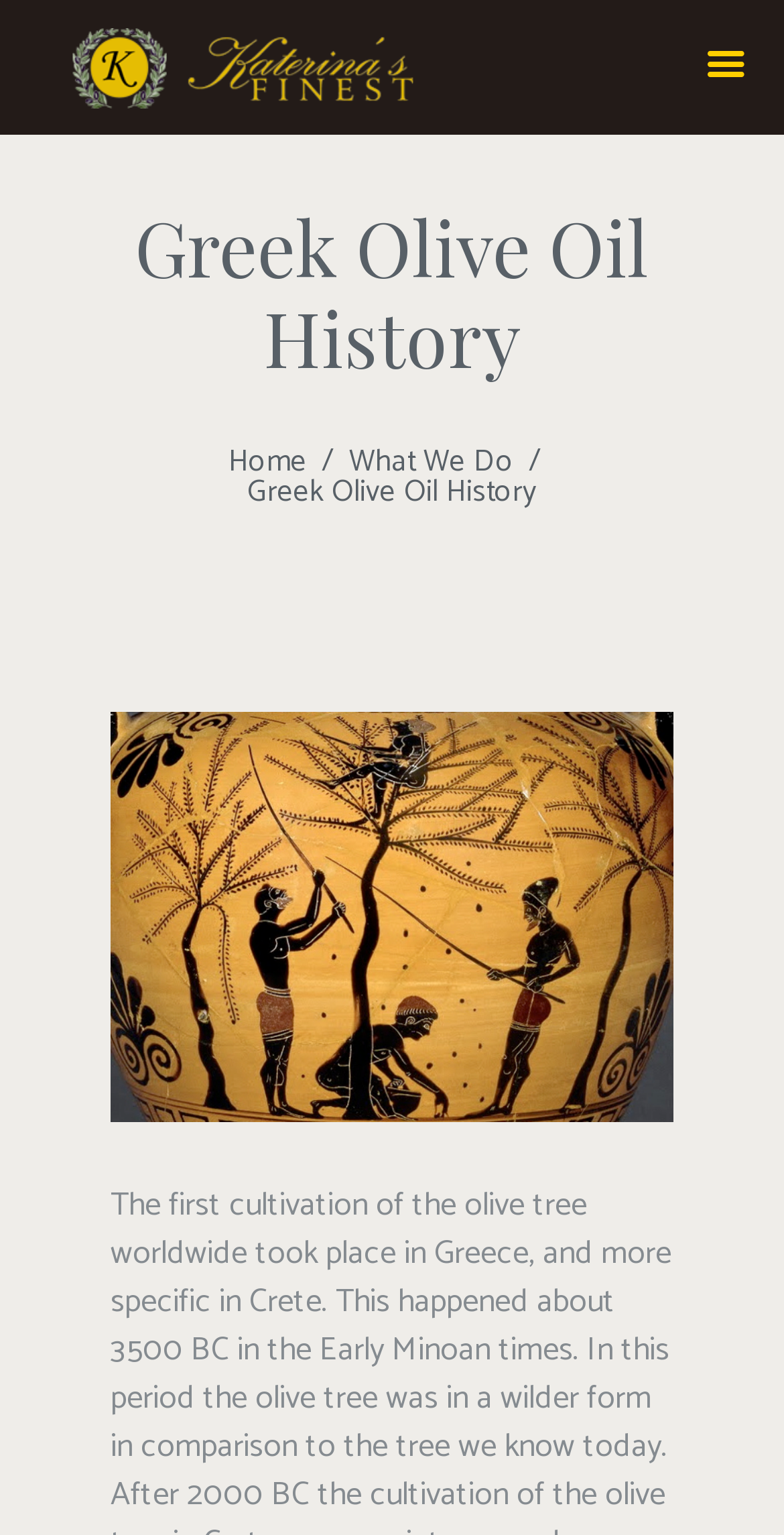Review the image closely and give a comprehensive answer to the question: Is there a search function on the webpage?

There is no search bar or search icon on the webpage, indicating that there is no search function available.